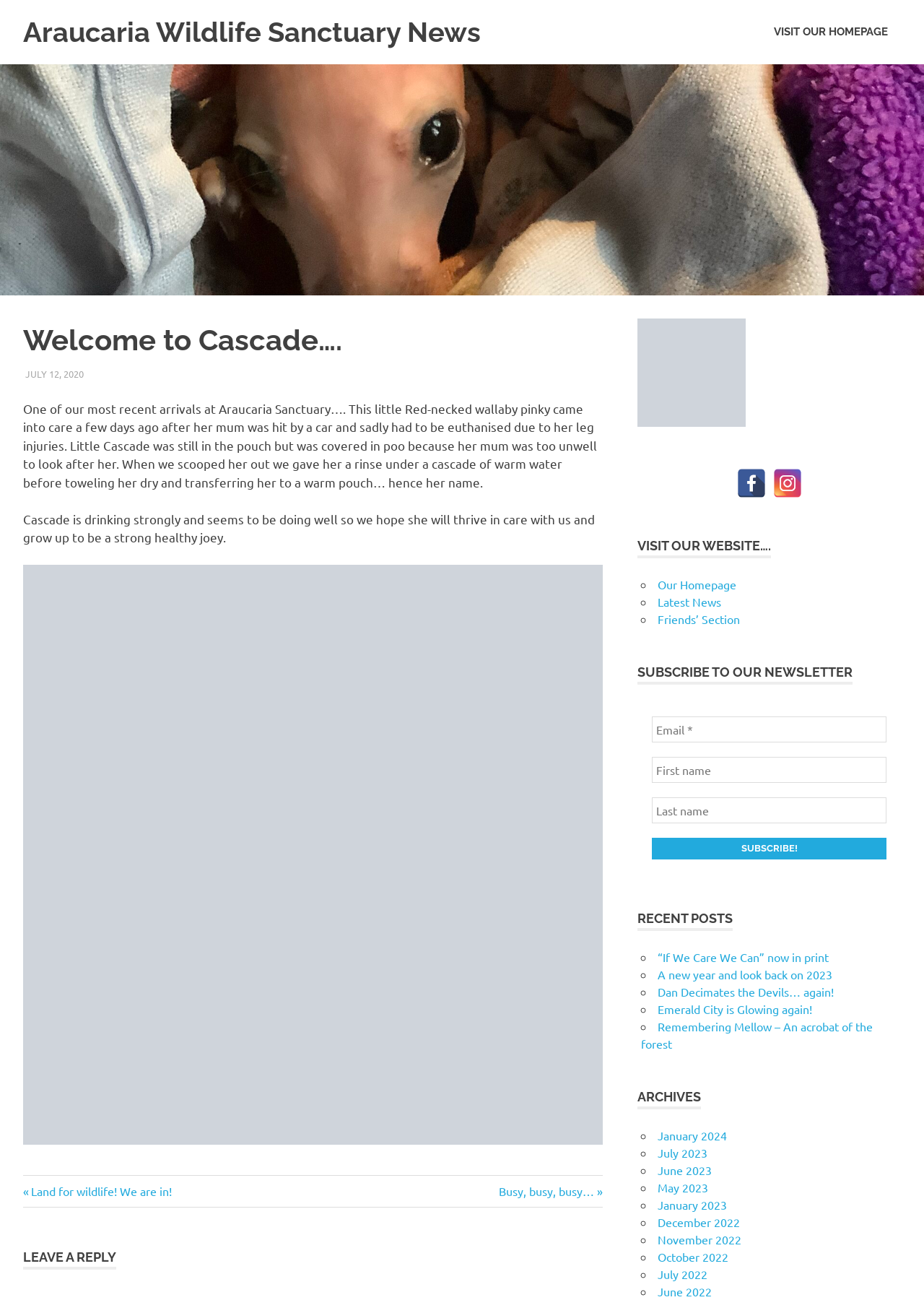Locate the bounding box coordinates of the area you need to click to fulfill this instruction: 'Leave a reply to the post'. The coordinates must be in the form of four float numbers ranging from 0 to 1: [left, top, right, bottom].

[0.025, 0.955, 0.652, 0.977]